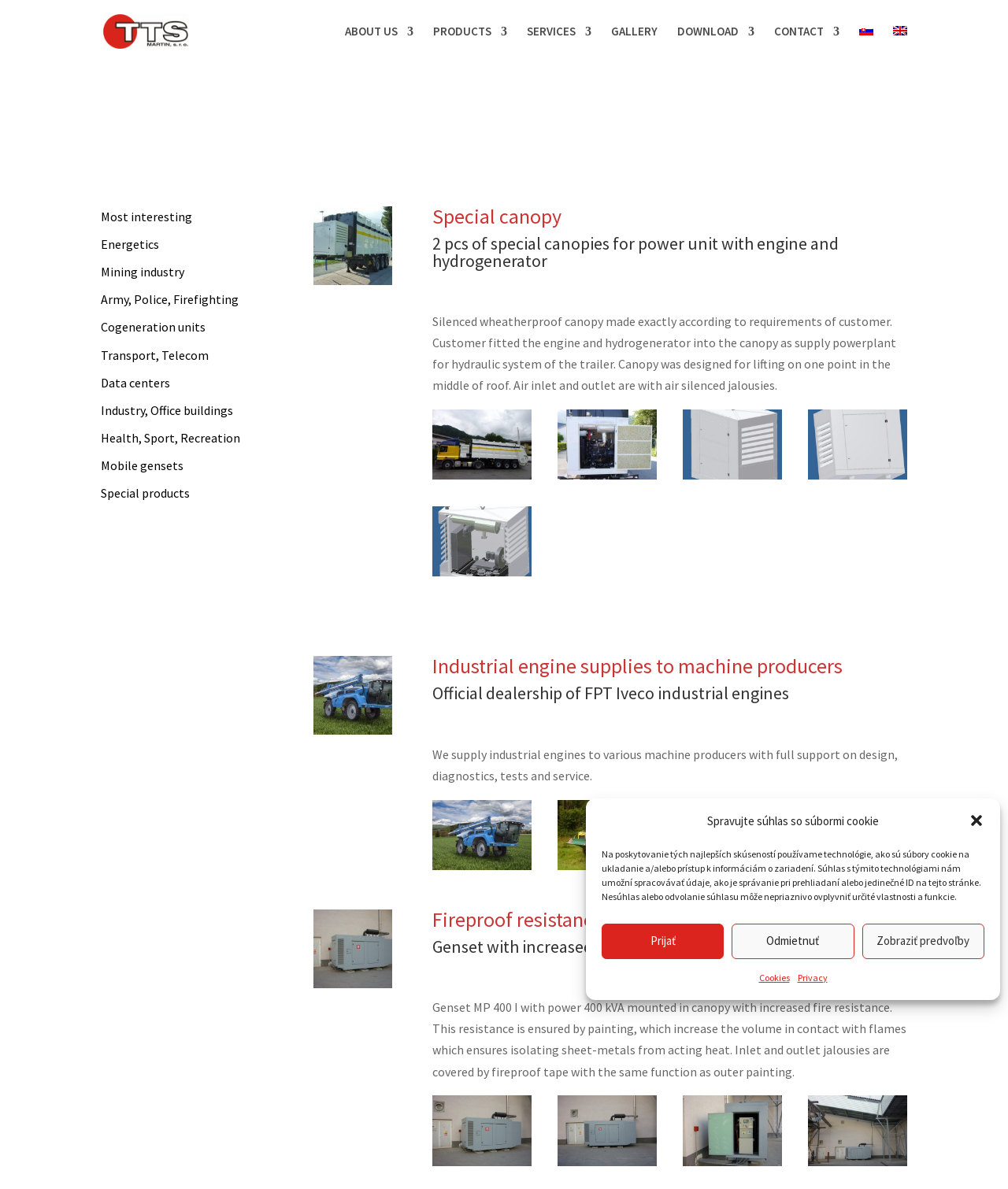What is the language of the webpage?
Look at the image and provide a short answer using one word or a phrase.

Slovak and English